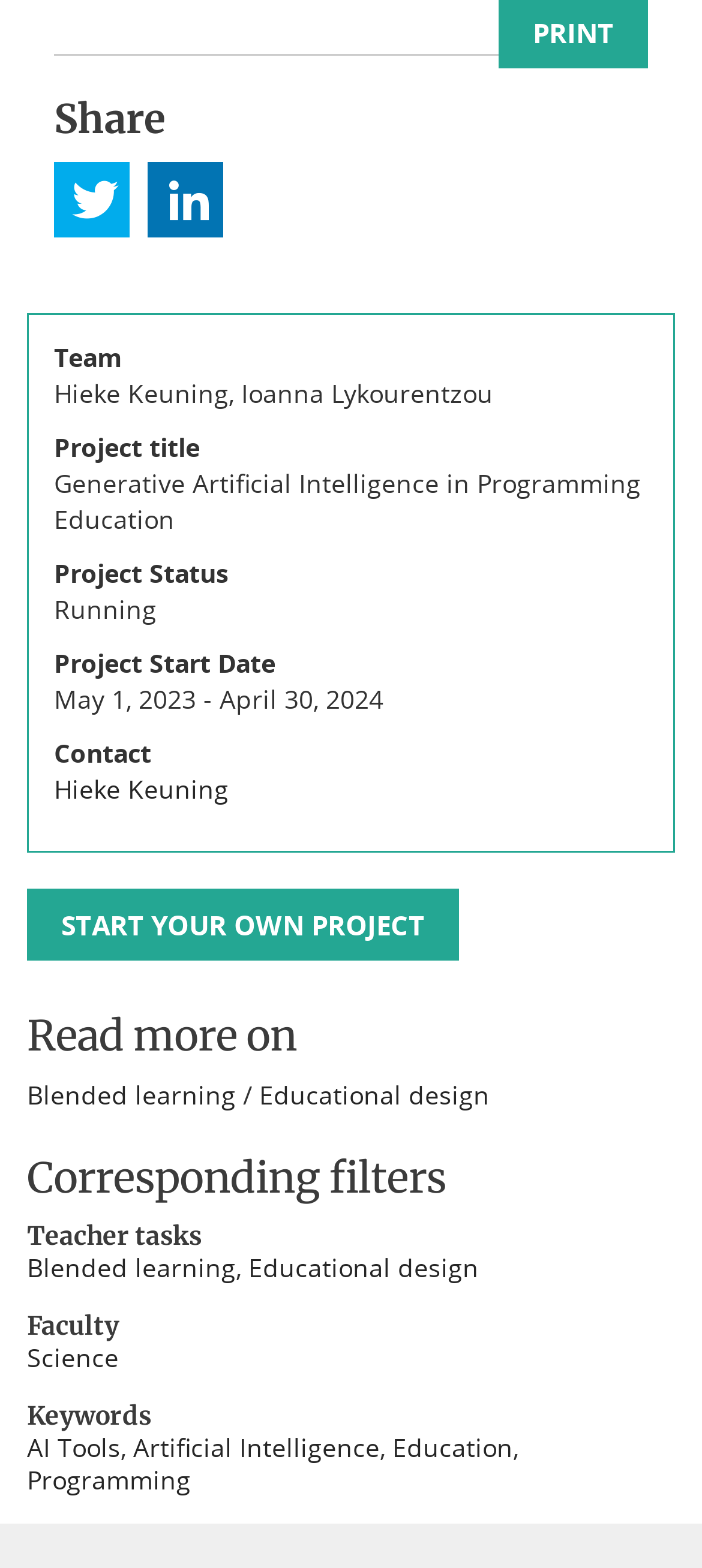Who is the contact person?
Analyze the screenshot and provide a detailed answer to the question.

I identified the contact person by looking at the link element that corresponds to the term 'Contact'. The text content of this link element is 'Hieke Keuning'.